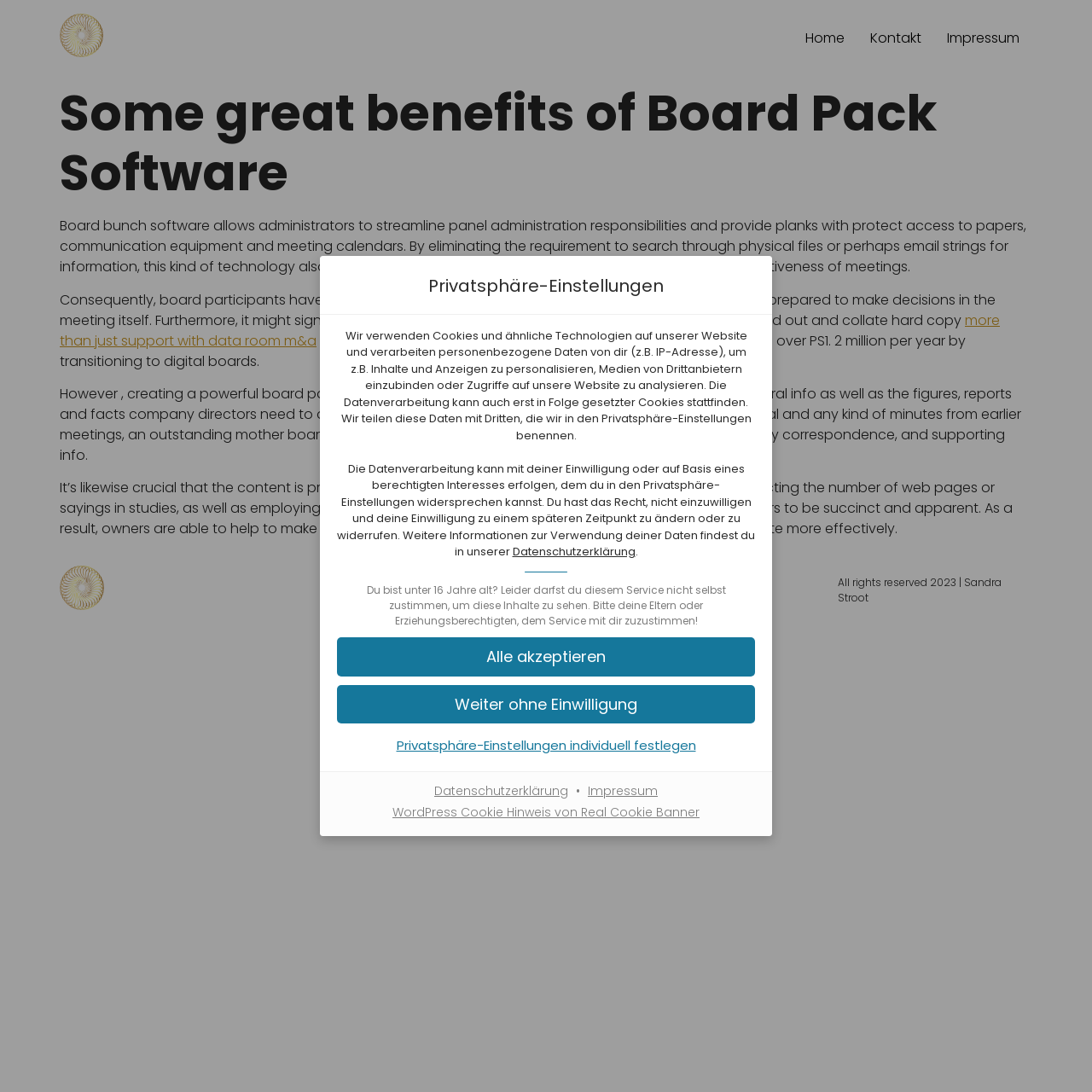What is the relationship between the website and third-party services?
Provide a thorough and detailed answer to the question.

The webpage mentions that the website shares data with third-party services, which are listed in the privacy settings, and that users can opt-out of this data sharing.